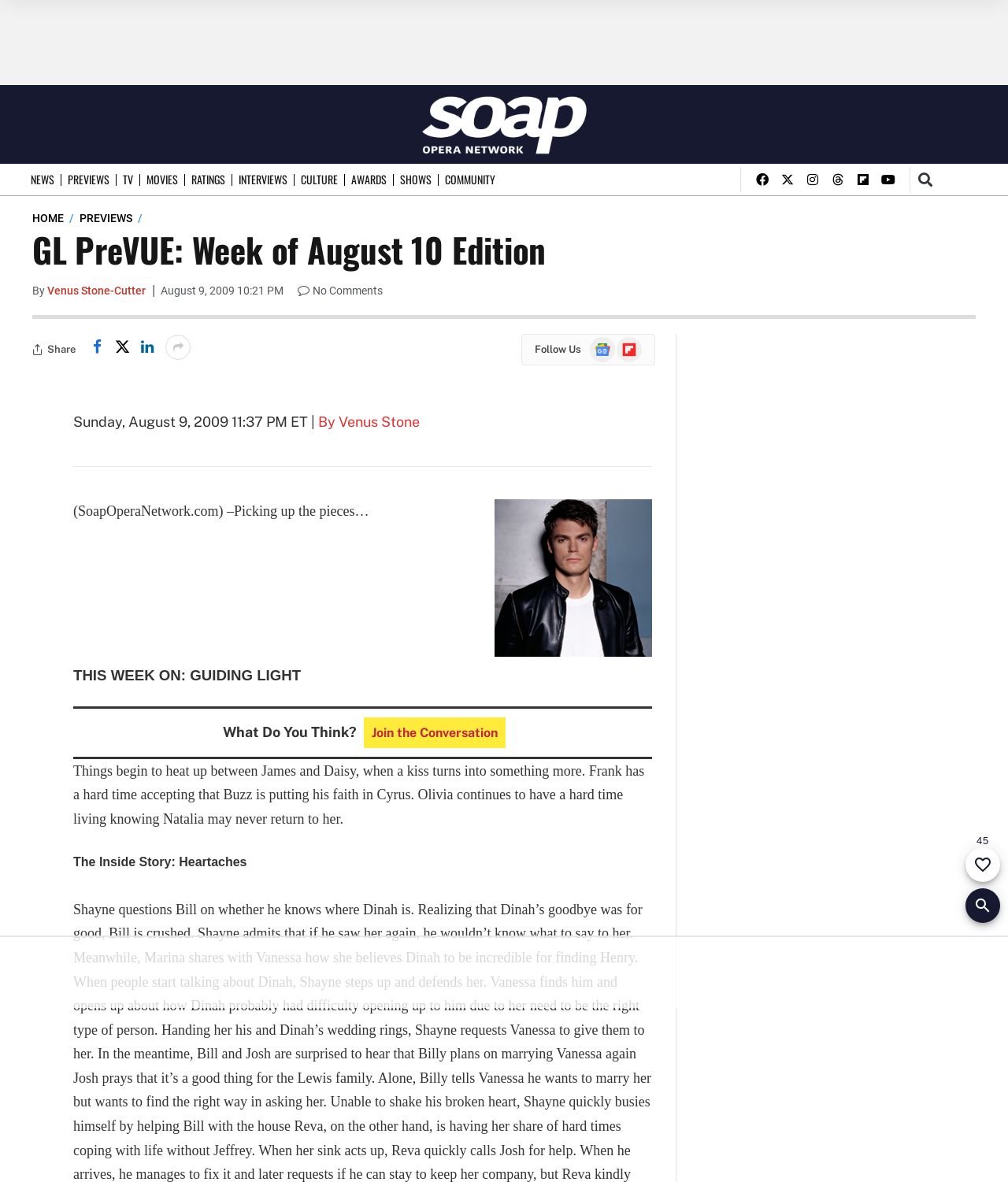For the given element description Youtube, determine the bounding box coordinates of the UI element. The coordinates should follow the format (top-left x, top-left y, bottom-right x, bottom-right y) and be within the range of 0 to 1.

[0.869, 0.142, 0.894, 0.163]